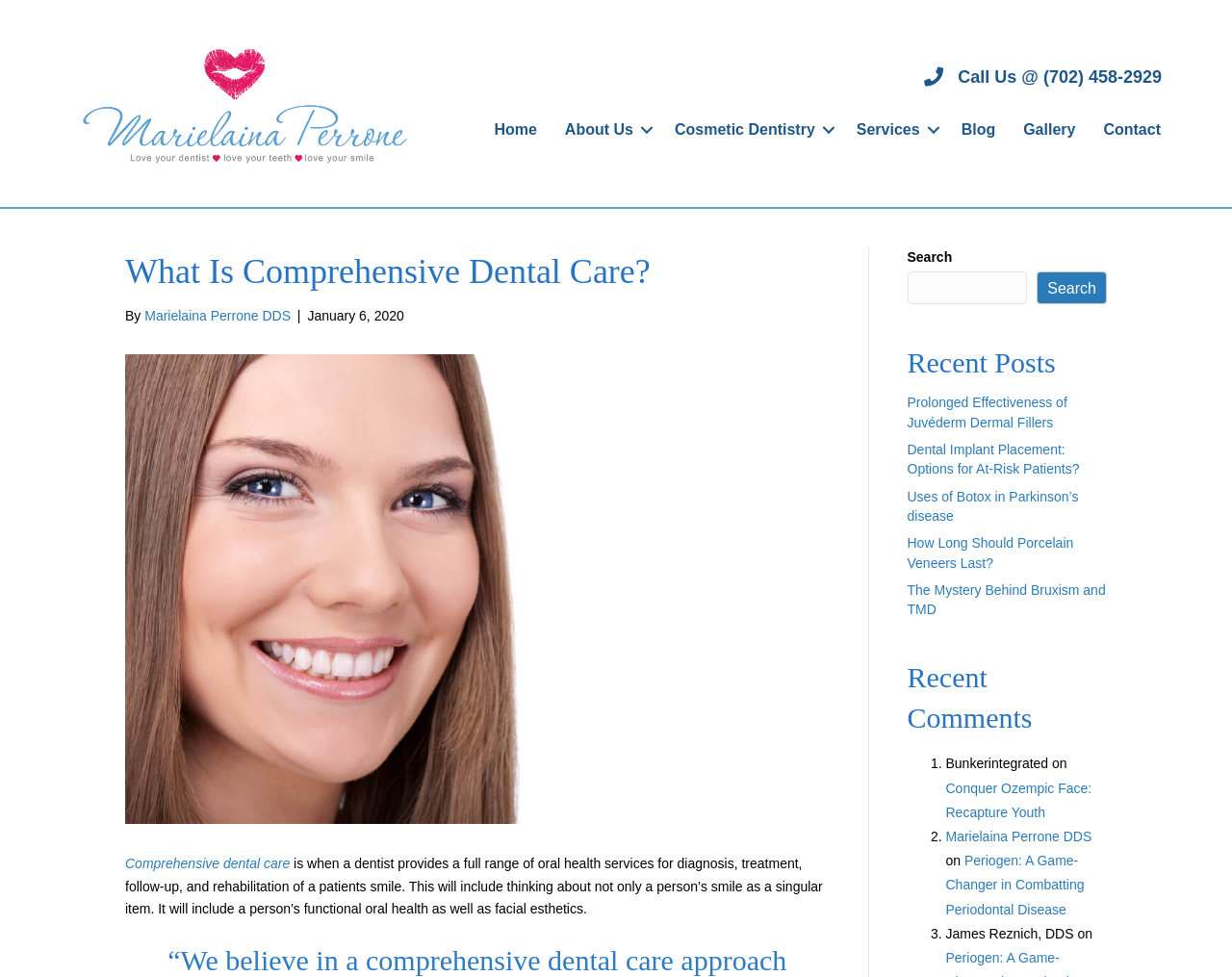Specify the bounding box coordinates of the area to click in order to follow the given instruction: "View the ABOUT page."

None